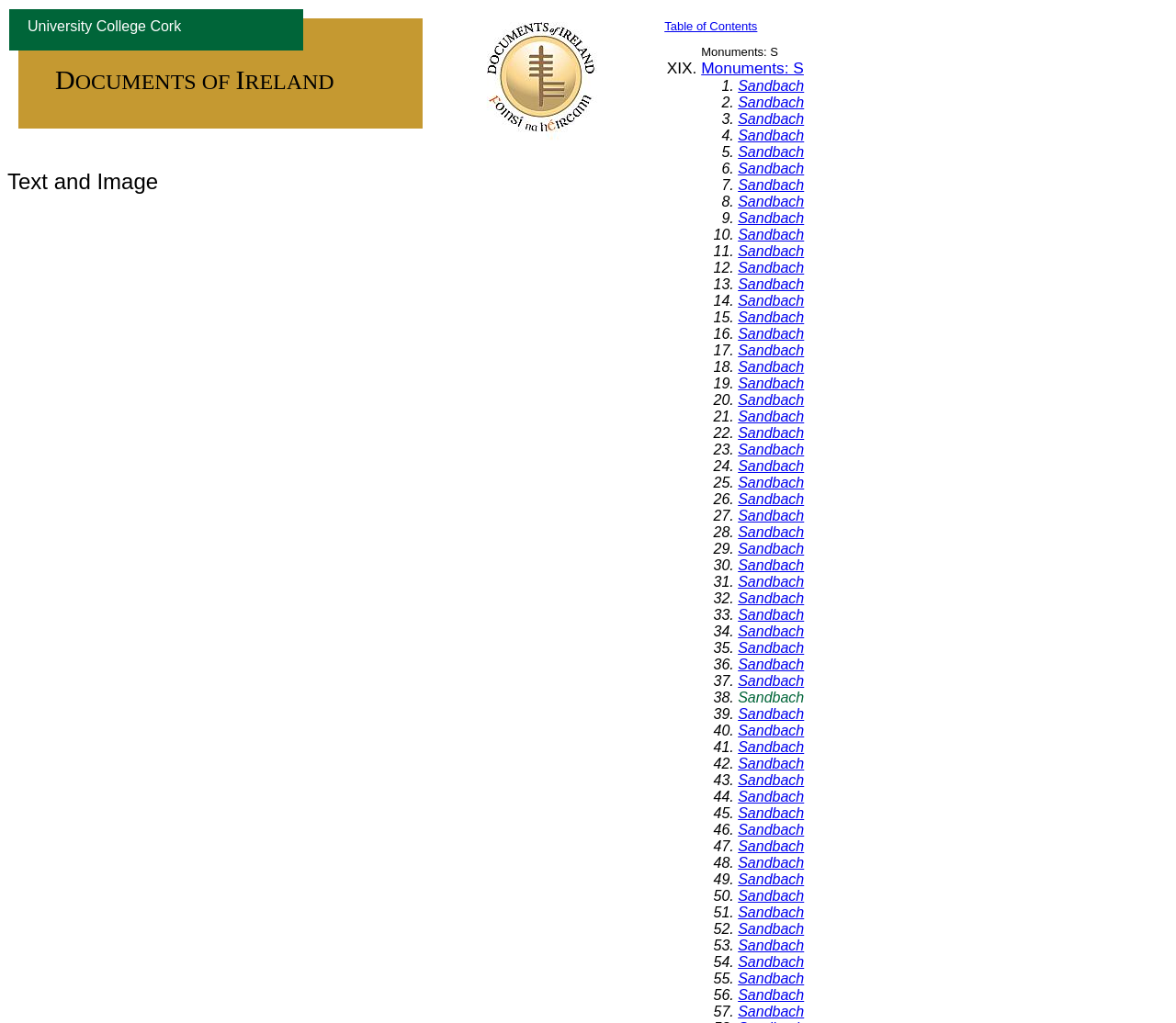Describe the webpage in detail, including text, images, and layout.

The webpage has a heading "DOCUMENTS OF IRELAND" at the top, followed by a smaller heading "University College Cork" below it. To the right of these headings, there is an image with the label "DOI". 

Below these elements, there is a link labeled "Table of Contents" on the left side of the page. To the right of this link, there is a list of 37 items, each consisting of a list marker (e.g., "XIX.", "1.", "2.", etc.) and a link labeled "Sandbach". These list items are arranged vertically, with the list marker on the left and the link on the right. The list takes up most of the page's content area.